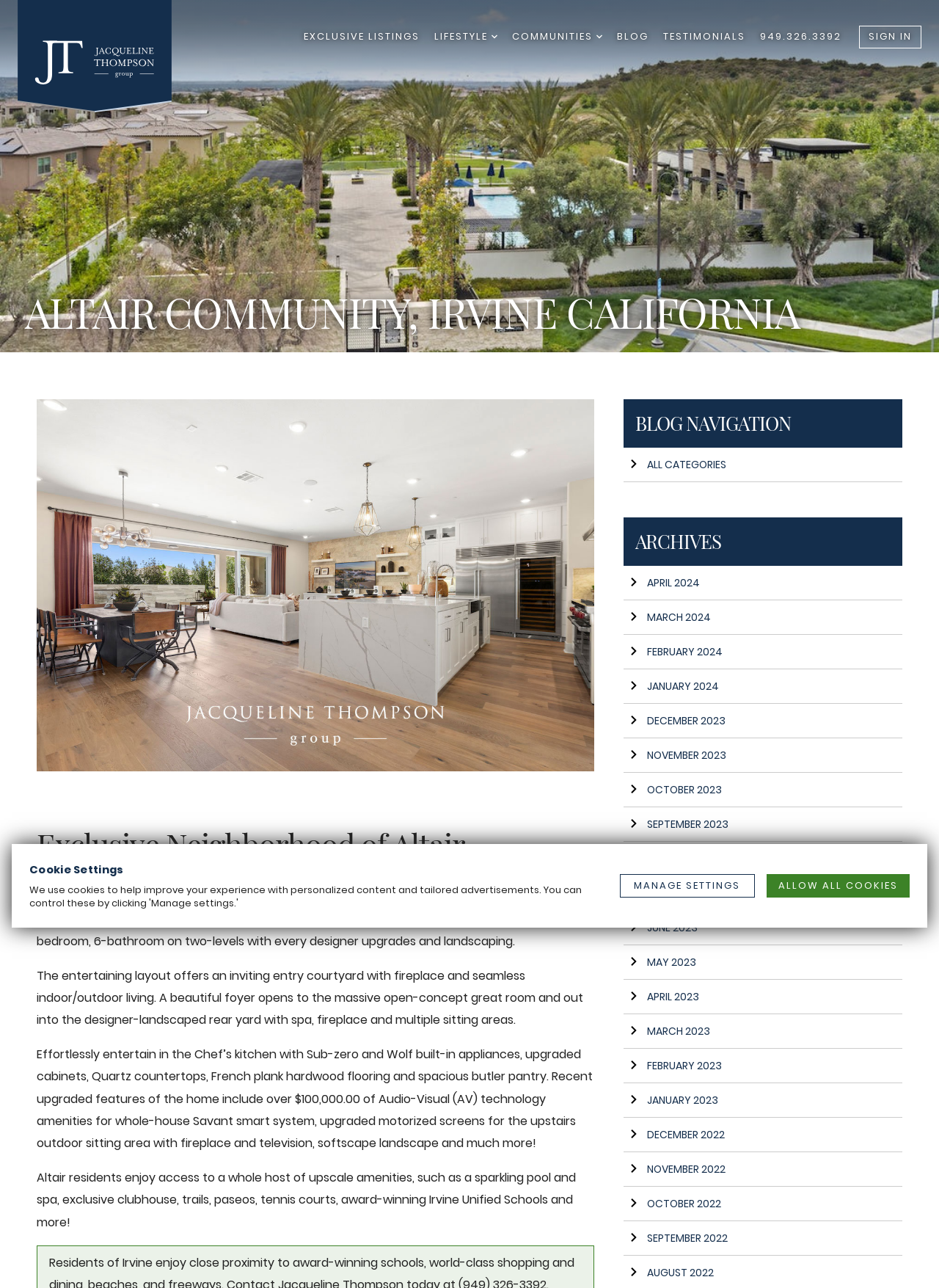How many bedrooms does the house have?
Provide a thorough and detailed answer to the question.

The number of bedrooms can be found in the text '5-bedroom, 6-bathroom on two-levels with every designer upgrades and landscaping' which describes the features of the house.